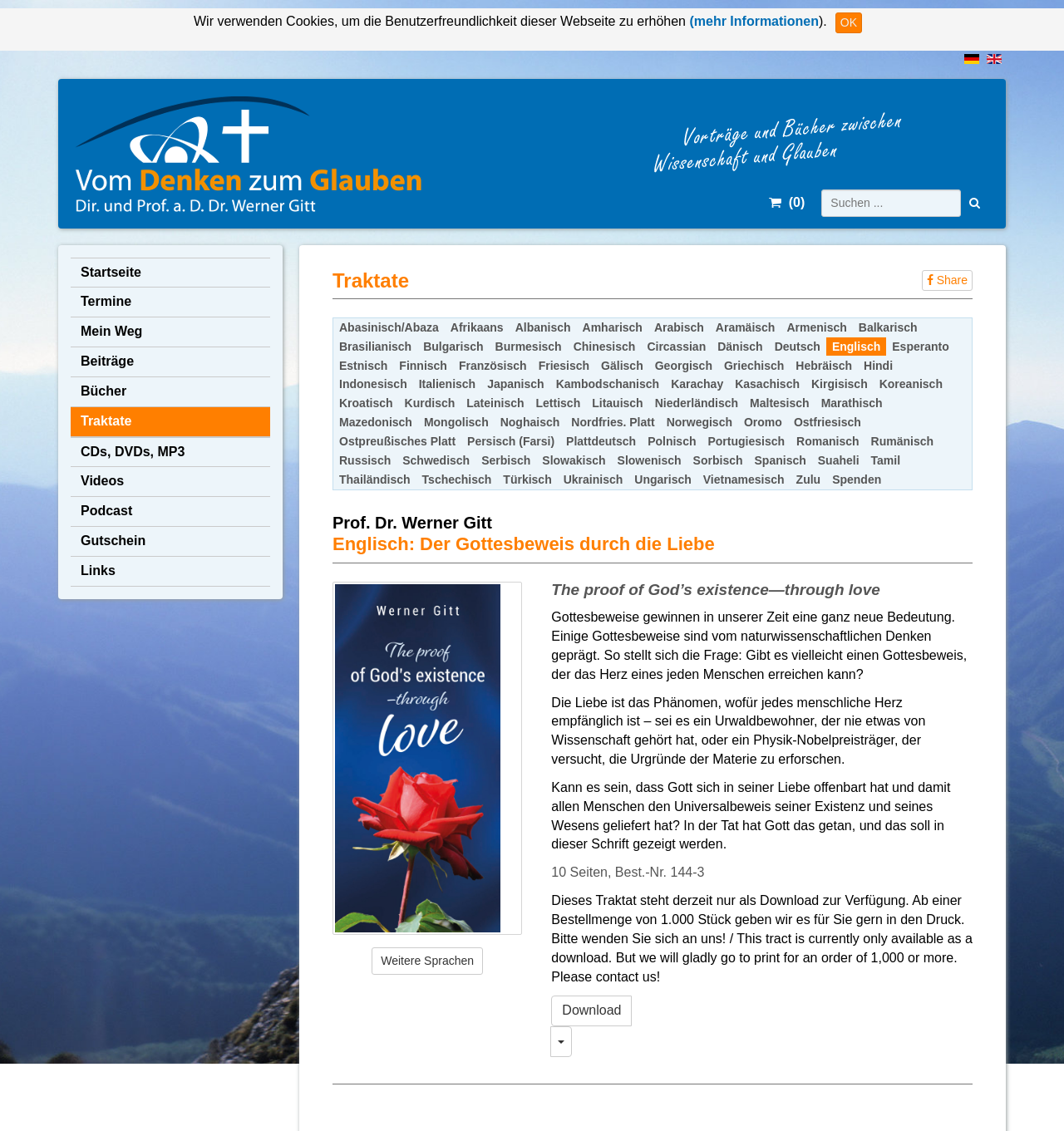What is the category of the webpage content?
Use the image to give a comprehensive and detailed response to the question.

I inferred the category of the webpage content by looking at the links provided in the 'Traktate' section. The links are categorized by language, and the content appears to be related to religious tracts or publications. Therefore, I determined that the category of the webpage content is religious.